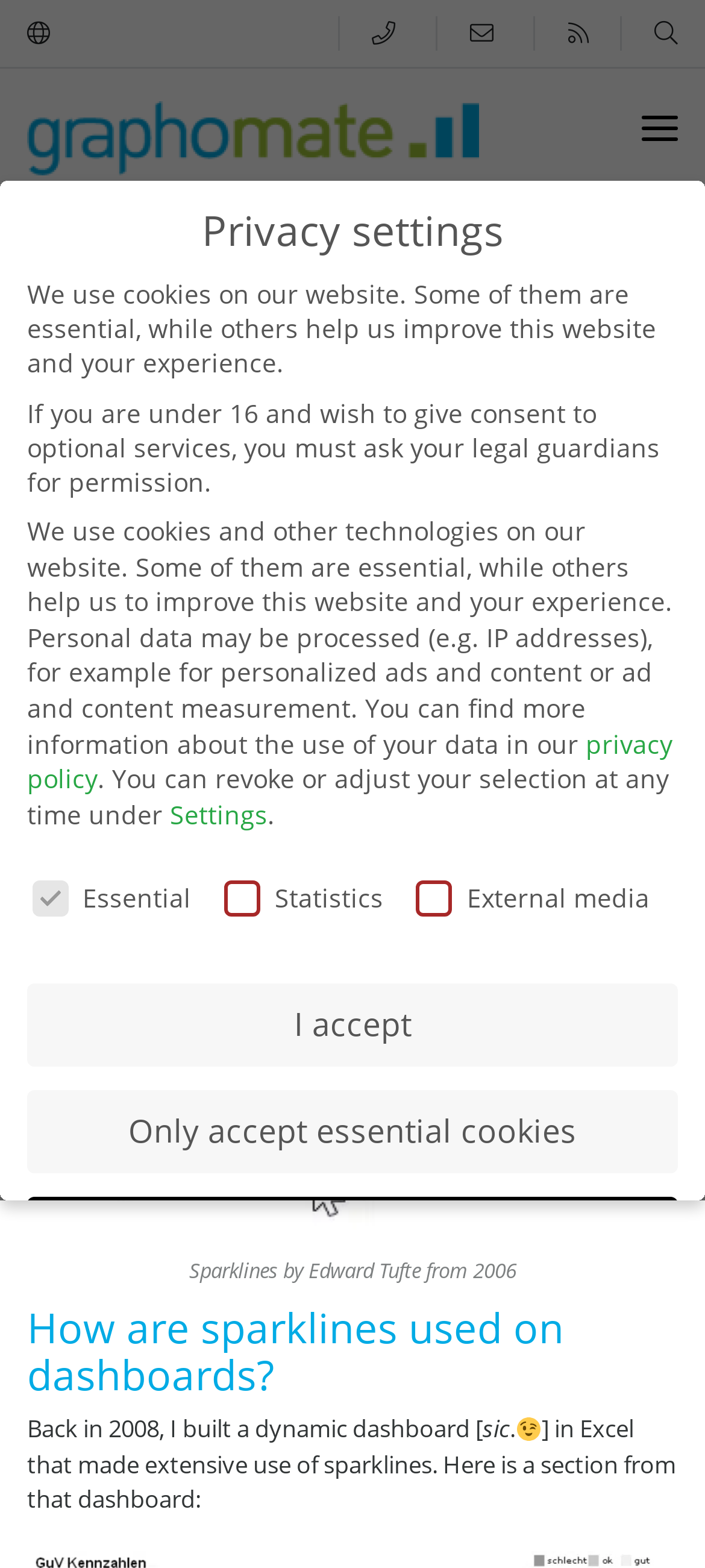Find the bounding box coordinates of the element's region that should be clicked in order to follow the given instruction: "Click the link to the previous post". The coordinates should consist of four float numbers between 0 and 1, i.e., [left, top, right, bottom].

[0.397, 0.572, 0.649, 0.593]